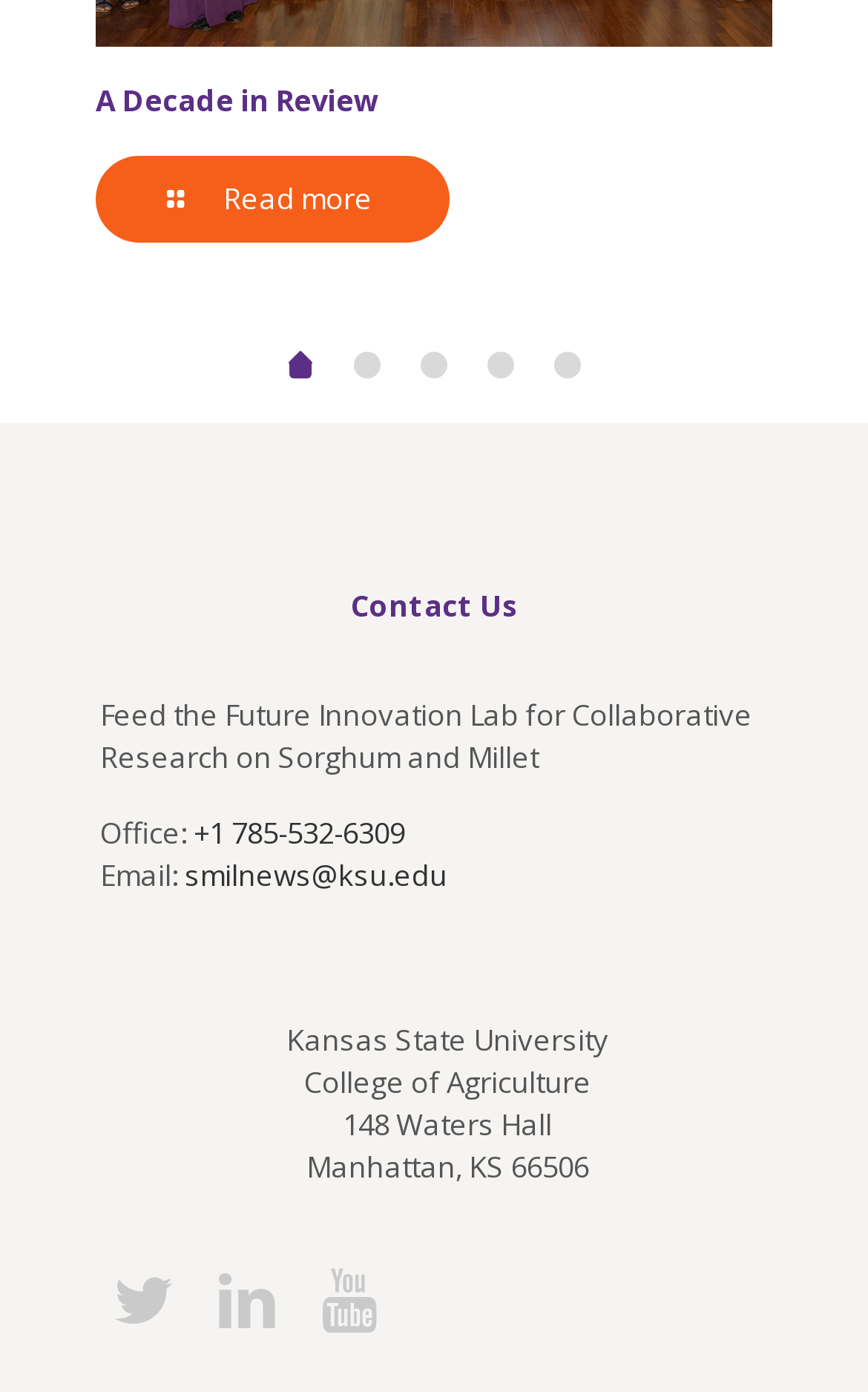What is the phone number of the office?
Using the visual information, reply with a single word or short phrase.

+1 785-532-6309